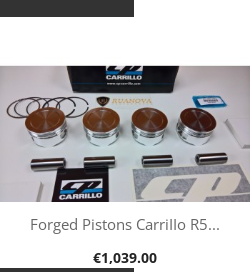Respond to the question below with a single word or phrase:
What is distinctive about the crowns of the pistons?

Brown color